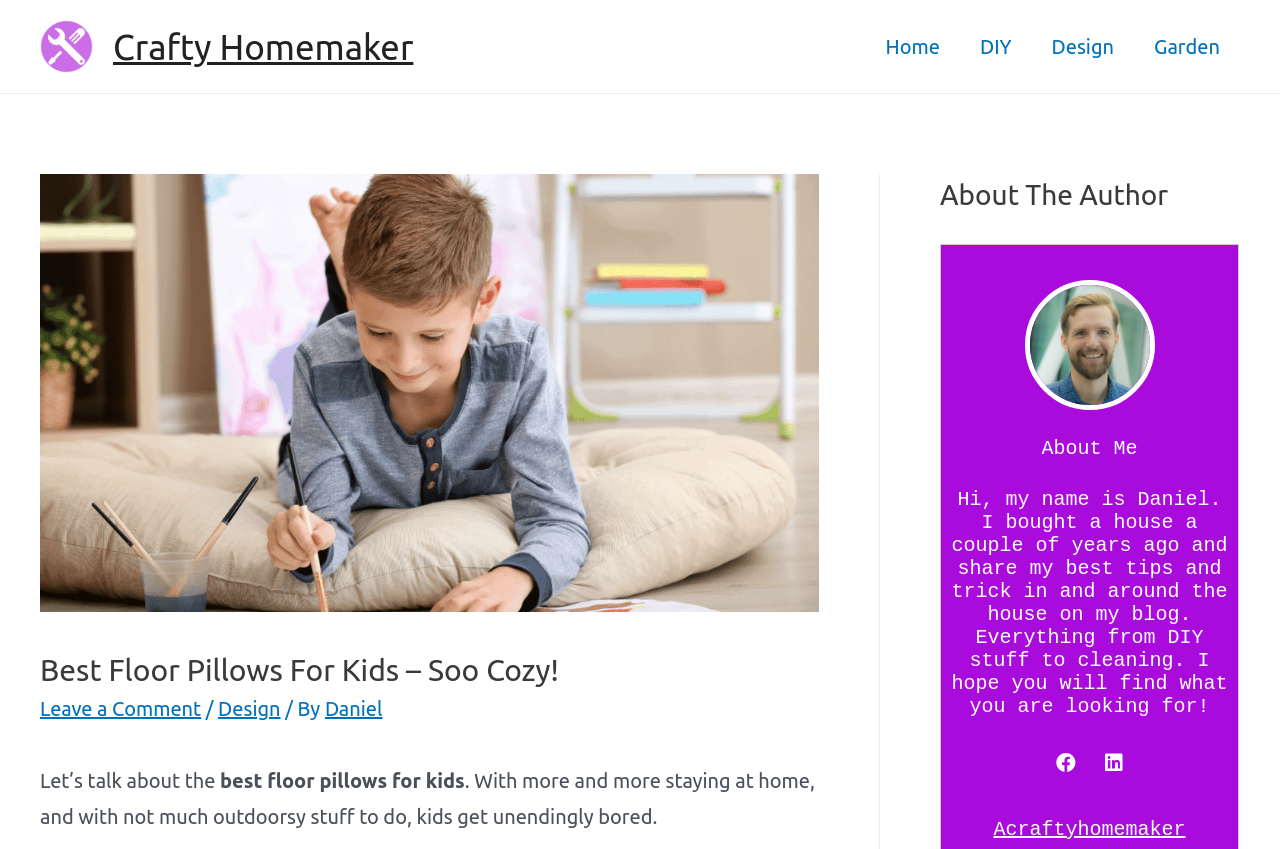Can you look at the image and give a comprehensive answer to the question:
Who is the author of this blog?

The author's name is mentioned in the 'About The Author' section, where it says 'Hi, my name is Daniel.' This section provides a brief introduction to the author and their blog.